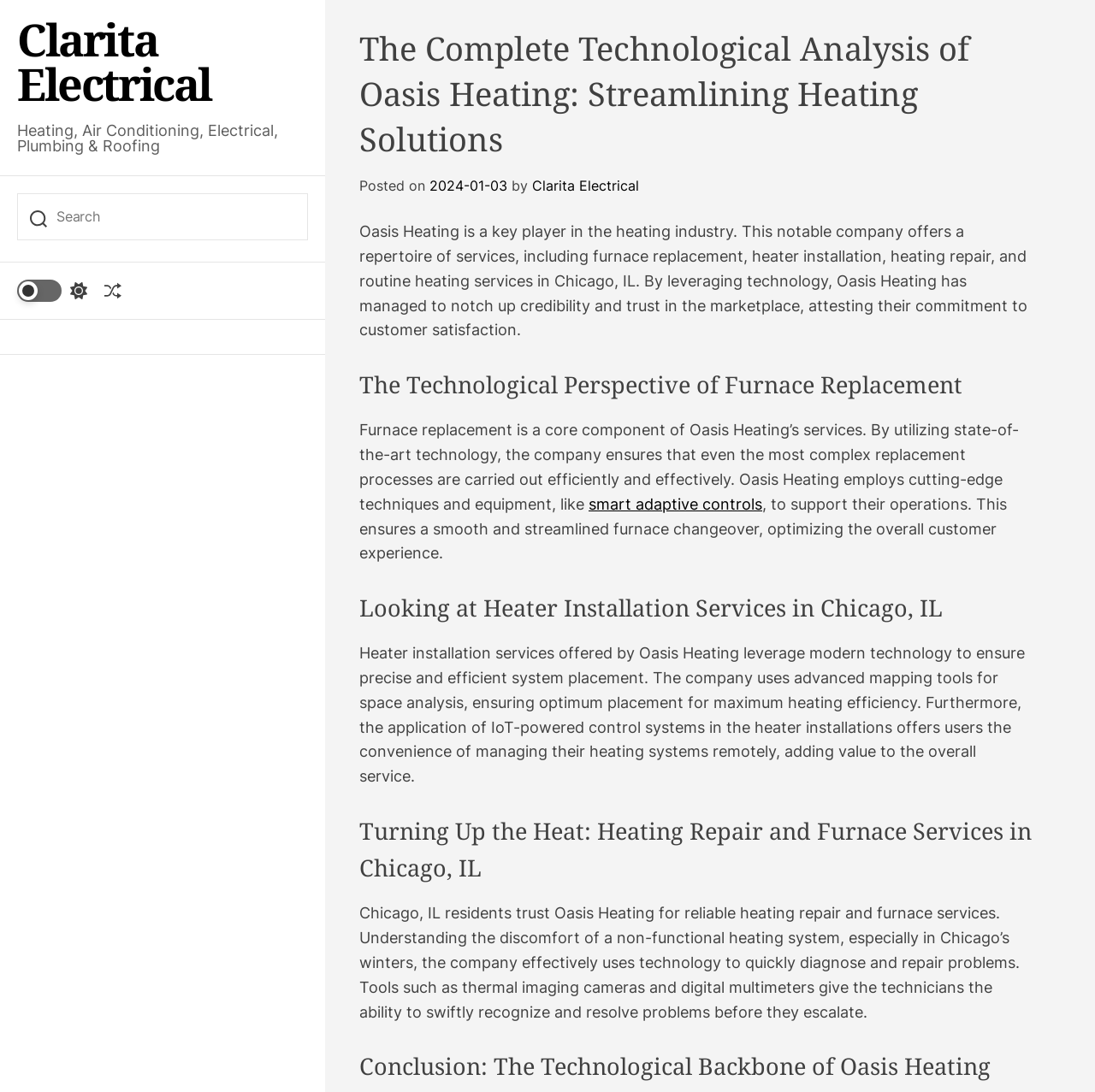Provide an in-depth caption for the webpage.

The webpage is about the technological analysis of Oasis Heating, a company that provides heating solutions. At the top, there is a link to "Clarita Electrical" and a static text that reads "Heating, Air Conditioning, Electrical, Plumbing & Roofing". Below this, there is a search bar and a button to switch the color mode.

The main content of the webpage is divided into sections, each with a heading. The first section has a heading that reads "The Complete Technological Analysis of Oasis Heating: Streamlining Heating Solutions" and provides an introduction to Oasis Heating, mentioning its services and commitment to customer satisfaction.

The second section has a heading that reads "The Technological Perspective of Furnace Replacement" and discusses how Oasis Heating uses technology to efficiently replace furnaces. The third section has a heading that reads "Looking at Heater Installation Services in Chicago, IL" and explains how the company uses modern technology to ensure precise and efficient heater installations.

The fourth section has a heading that reads "Turning Up the Heat: Heating Repair and Furnace Services in Chicago, IL" and describes how Oasis Heating uses technology to quickly diagnose and repair heating problems. The final section has a heading that reads "Conclusion: The Technological Backbone of Oasis Heating" and summarizes the company's use of technology in its services.

Throughout the webpage, there are links to specific dates and keywords, such as "smart adaptive controls". The text is organized in a clear and readable format, with headings and paragraphs that provide a detailed analysis of Oasis Heating's technological capabilities.